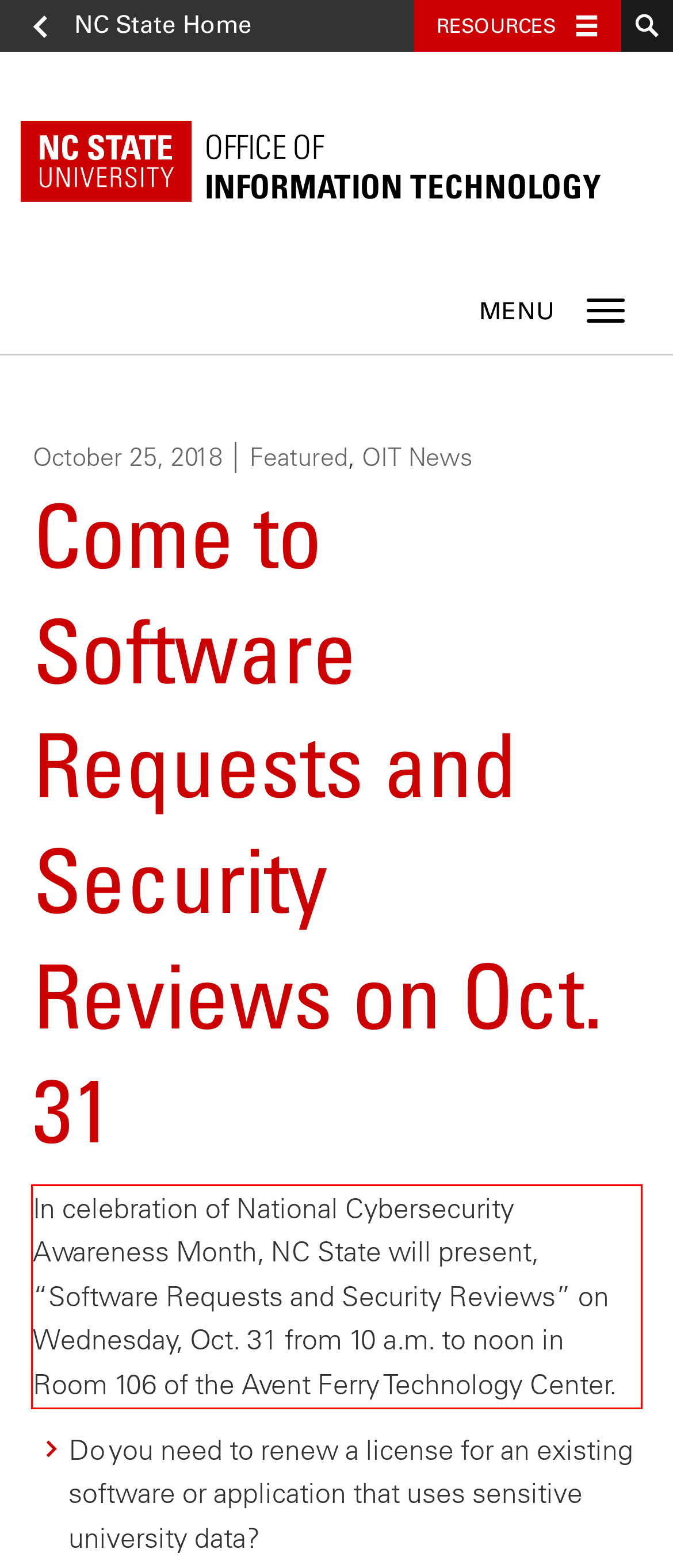Identify the red bounding box in the webpage screenshot and perform OCR to generate the text content enclosed.

In celebration of National Cybersecurity Awareness Month, NC State will present, “Software Requests and Security Reviews” on Wednesday, Oct. 31 from 10 a.m. to noon in Room 106 of the Avent Ferry Technology Center.